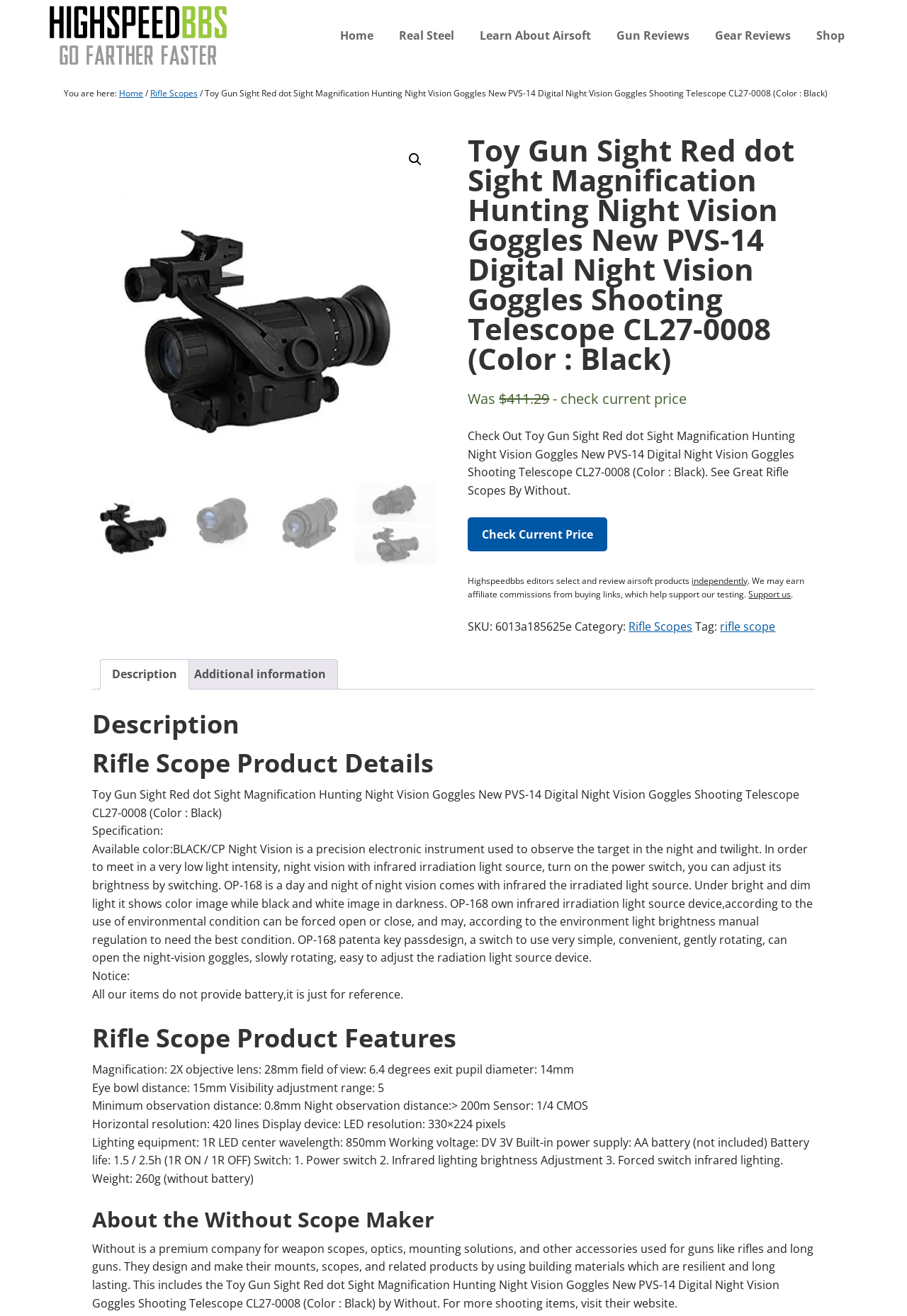What is the product name?
Provide a comprehensive and detailed answer to the question.

The product name can be found in the heading element with the text 'Toy Gun Sight Red dot Sight Magnification Hunting Night Vision Goggles New PVS-14 Digital Night Vision Goggles Shooting Telescope CL27-0008 (Color : Black)'. This is the main title of the product being described on the webpage.